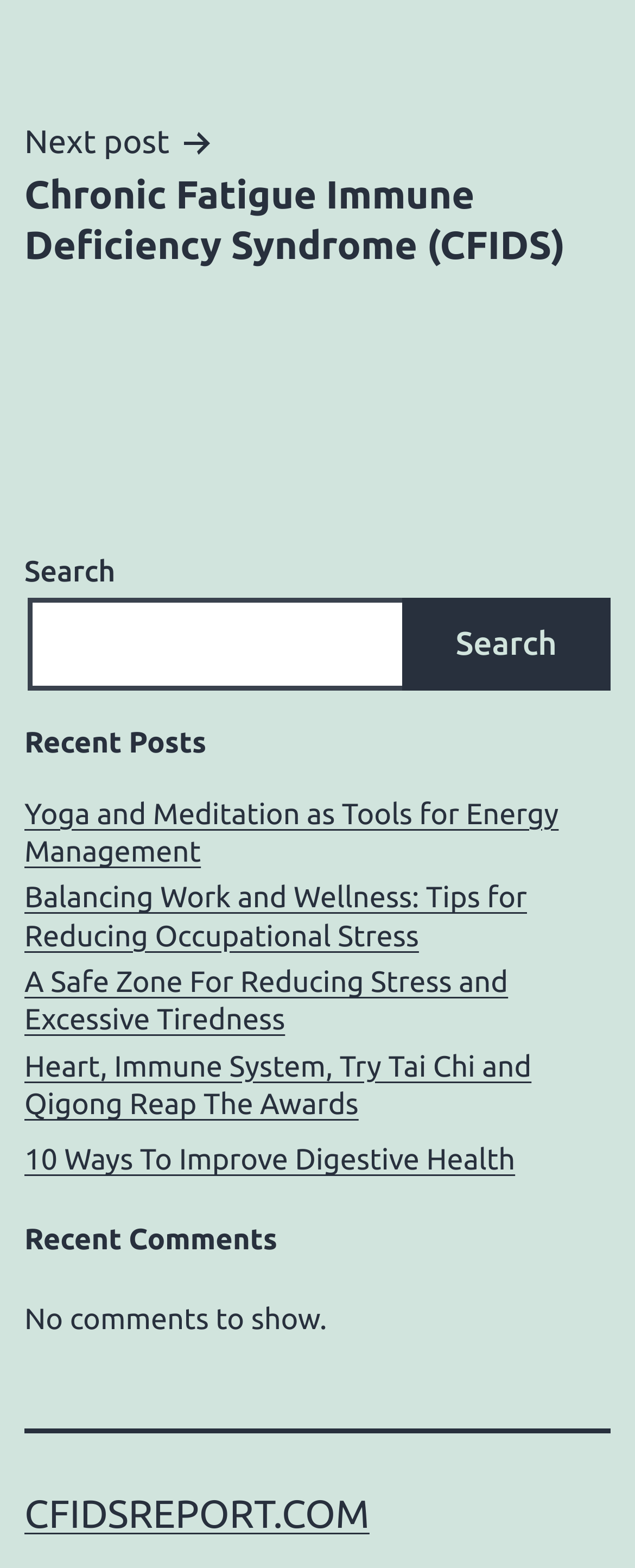Pinpoint the bounding box coordinates of the area that should be clicked to complete the following instruction: "Visit the CFIDSREPORT.COM website". The coordinates must be given as four float numbers between 0 and 1, i.e., [left, top, right, bottom].

[0.038, 0.951, 0.582, 0.979]